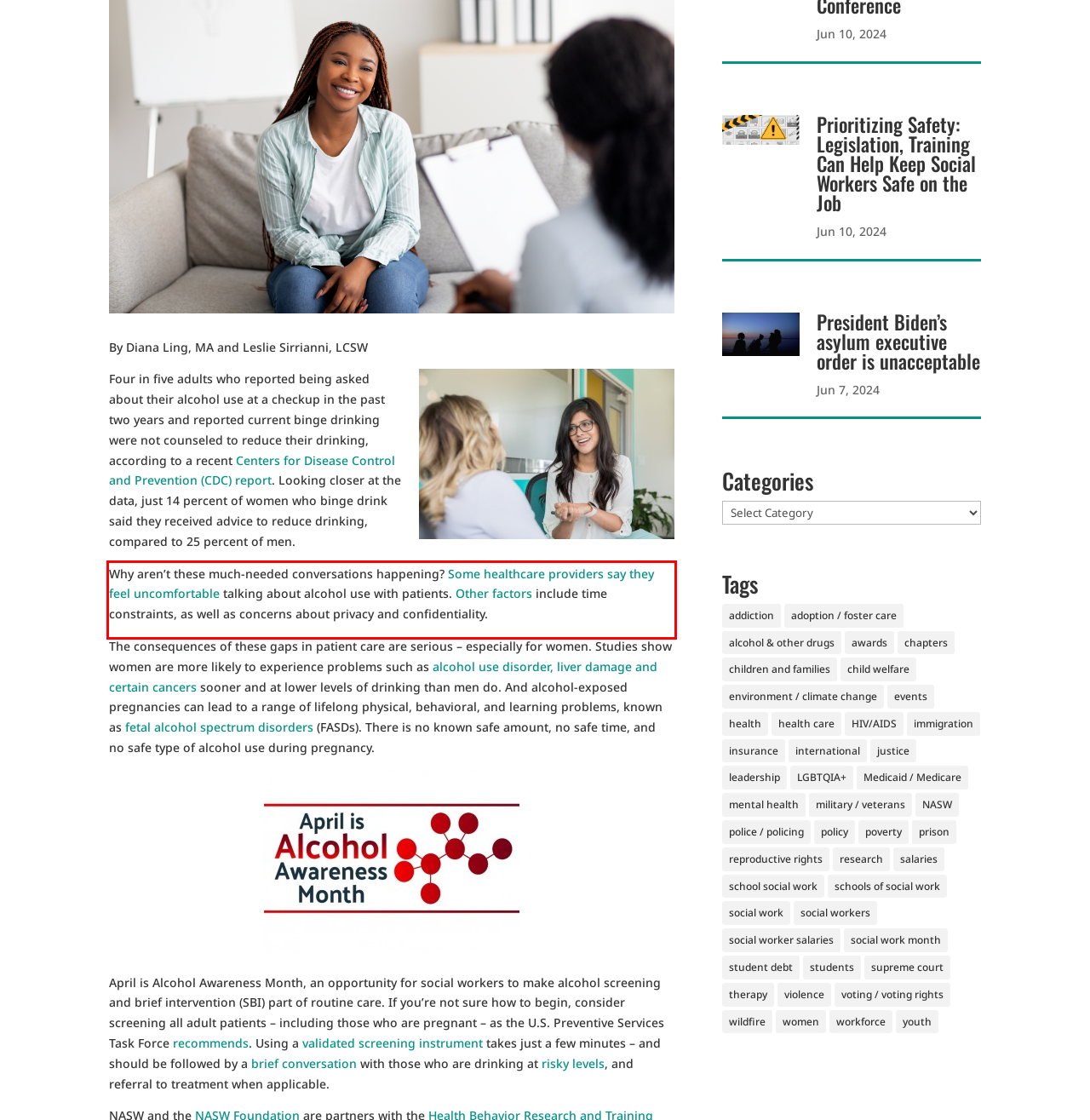The screenshot provided shows a webpage with a red bounding box. Apply OCR to the text within this red bounding box and provide the extracted content.

Why aren’t these much-needed conversations happening? Some healthcare providers say they feel uncomfortable talking about alcohol use with patients. Other factors include time constraints, as well as concerns about privacy and confidentiality.